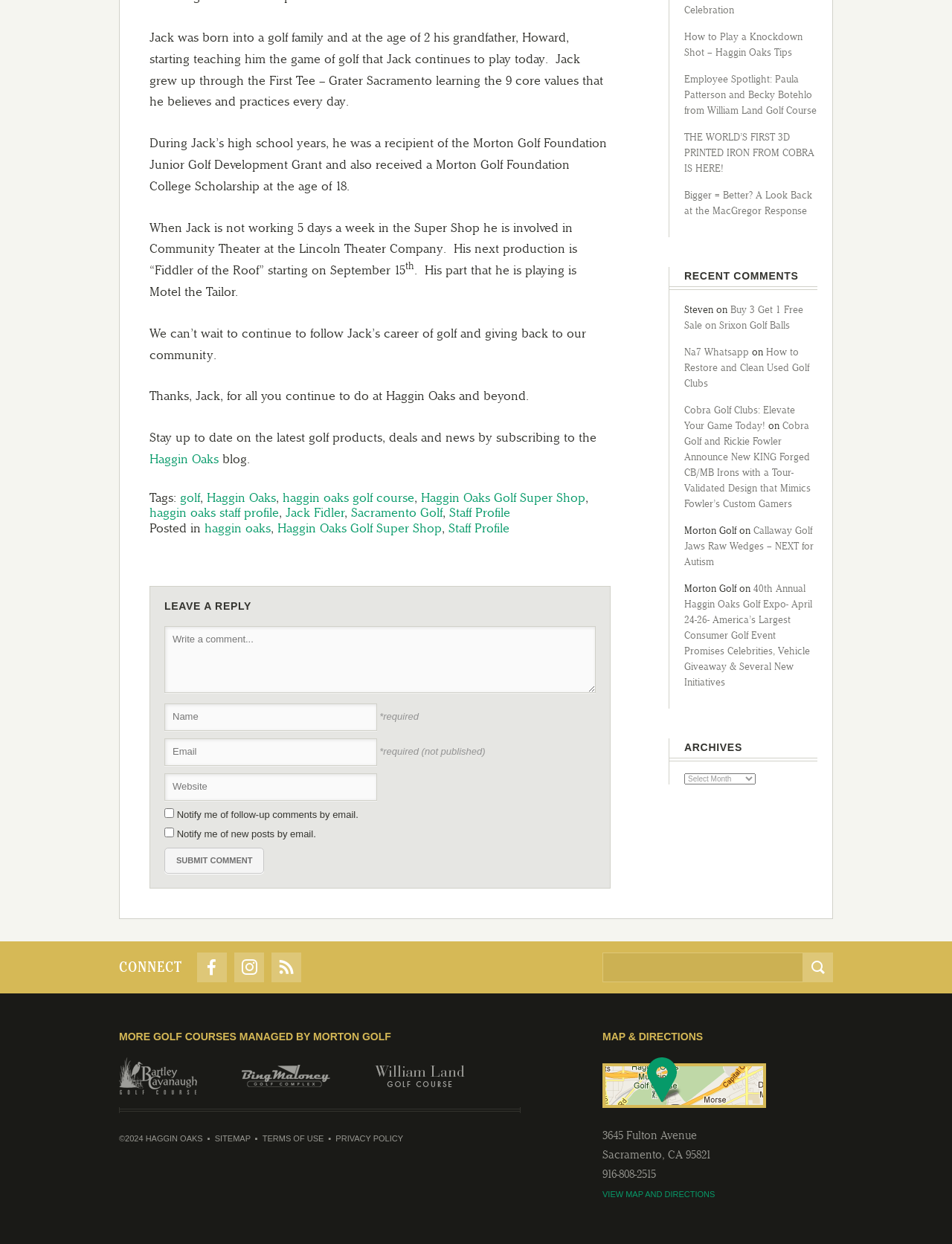Locate the bounding box coordinates of the clickable region necessary to complete the following instruction: "Leave a reply". Provide the coordinates in the format of four float numbers between 0 and 1, i.e., [left, top, right, bottom].

[0.173, 0.483, 0.626, 0.491]